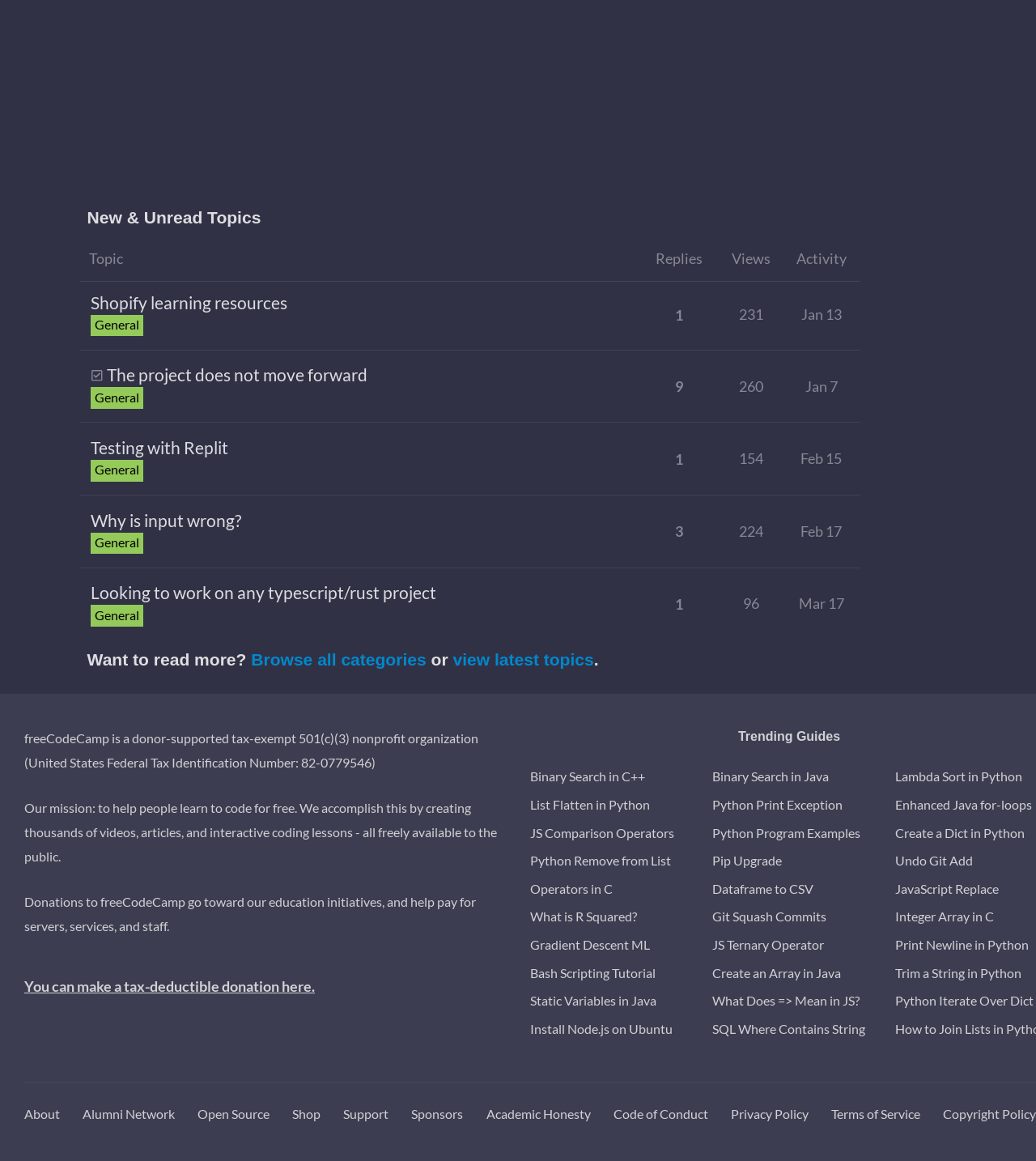By analyzing the image, answer the following question with a detailed response: How many replies does the second topic have?

The second topic is listed in the table with the heading 'New & Unread Topics'. The number of replies for the second topic is indicated by the button 'This topic has 9 replies'.